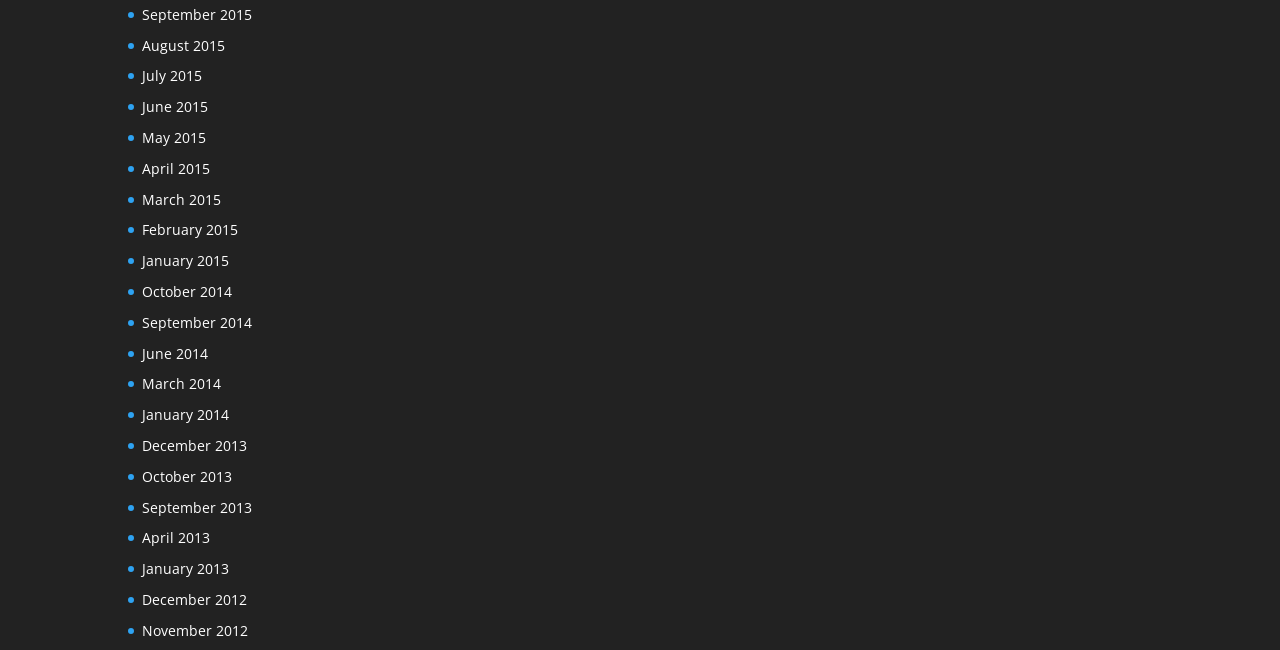How many links are there in total?
Based on the visual details in the image, please answer the question thoroughly.

I counted the number of links in the list and found that there are 24 links in total, each representing a month from 2012 to 2015.